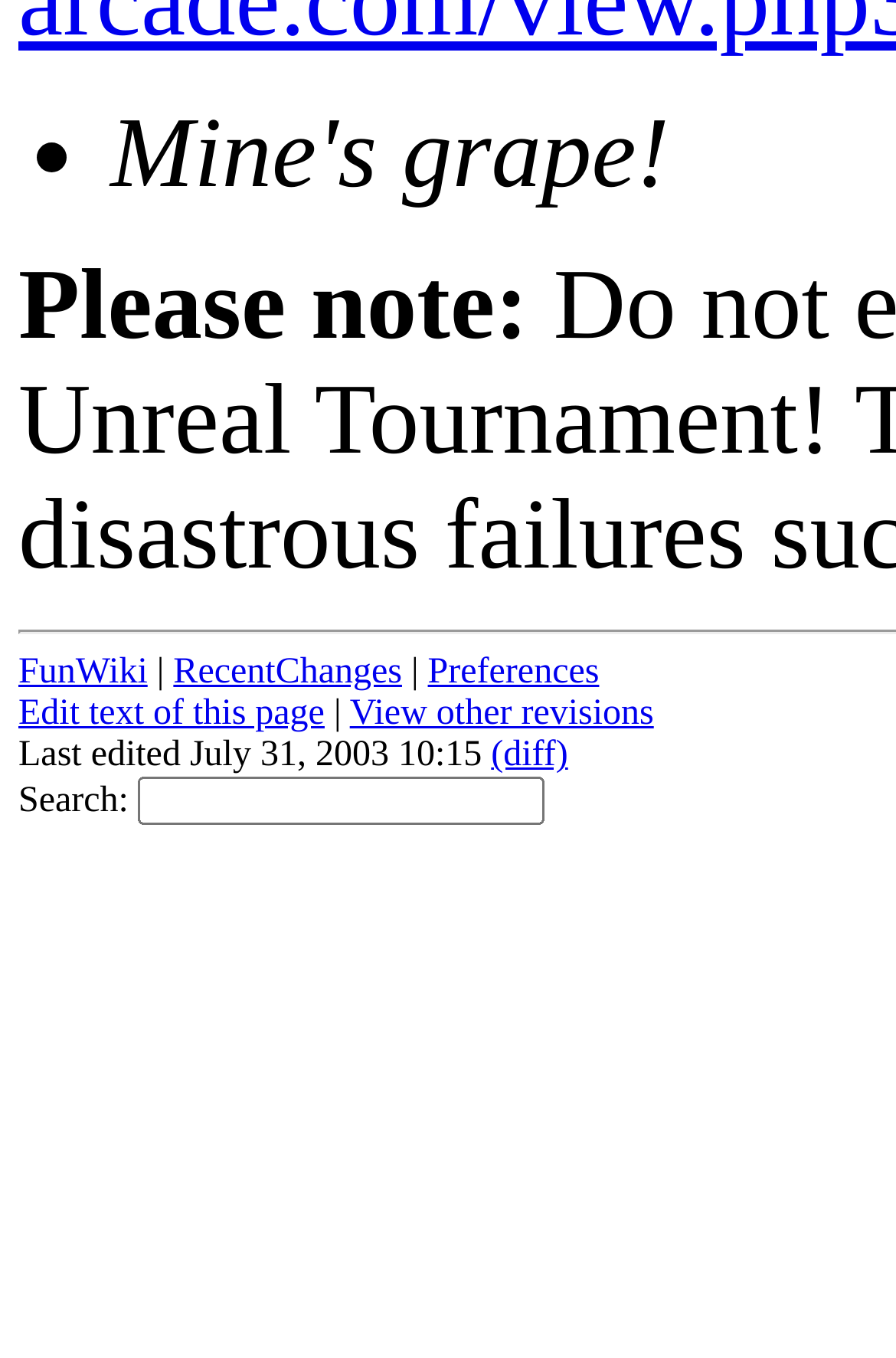Using the information in the image, give a comprehensive answer to the question: 
What is the function of the '(diff)' link?

The '(diff)' link is located next to the 'Last edited' text and is likely used to view the differences between the current and previous versions of the webpage.